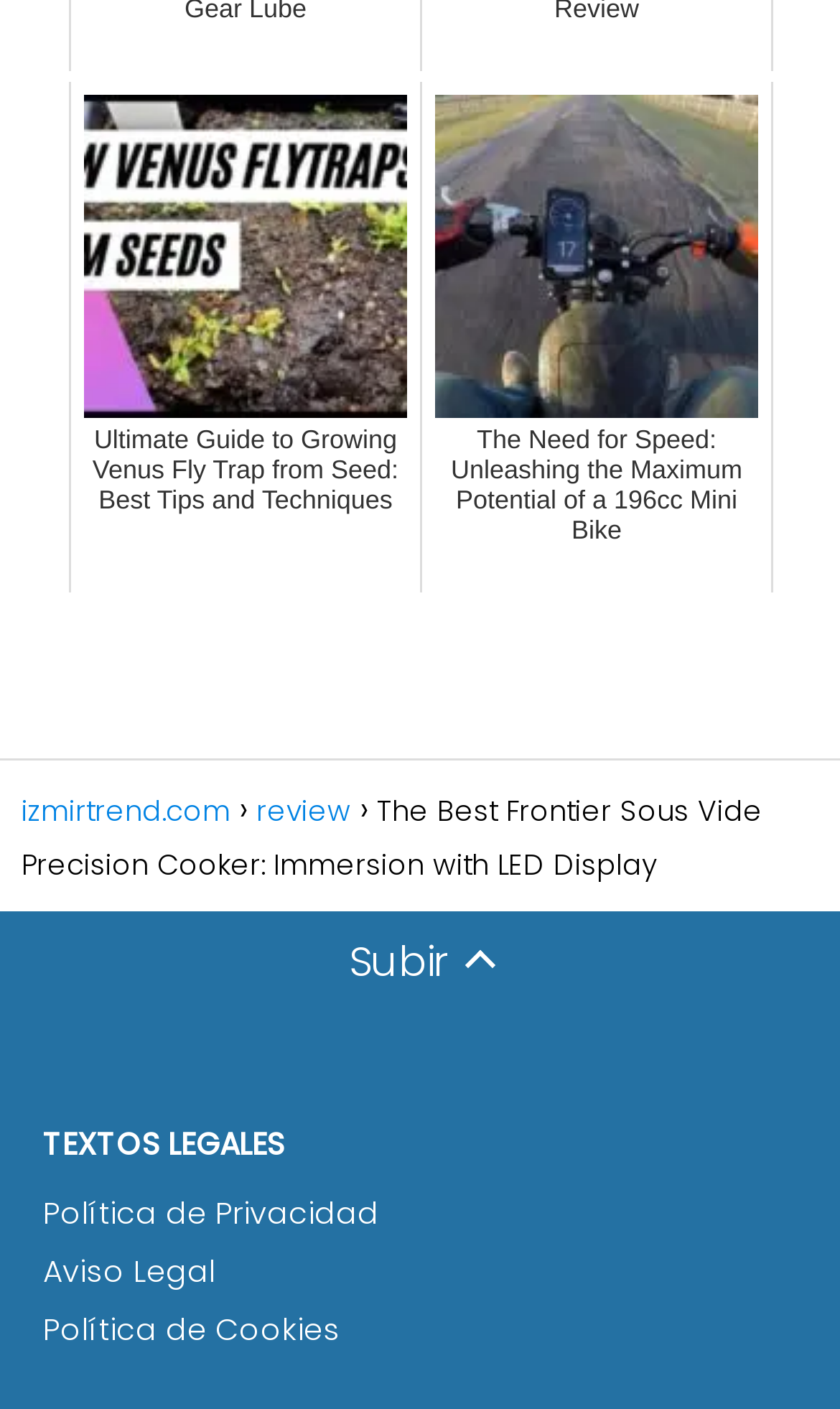Locate the UI element described by review in the provided webpage screenshot. Return the bounding box coordinates in the format (top-left x, top-left y, bottom-right x, bottom-right y), ensuring all values are between 0 and 1.

[0.305, 0.561, 0.418, 0.591]